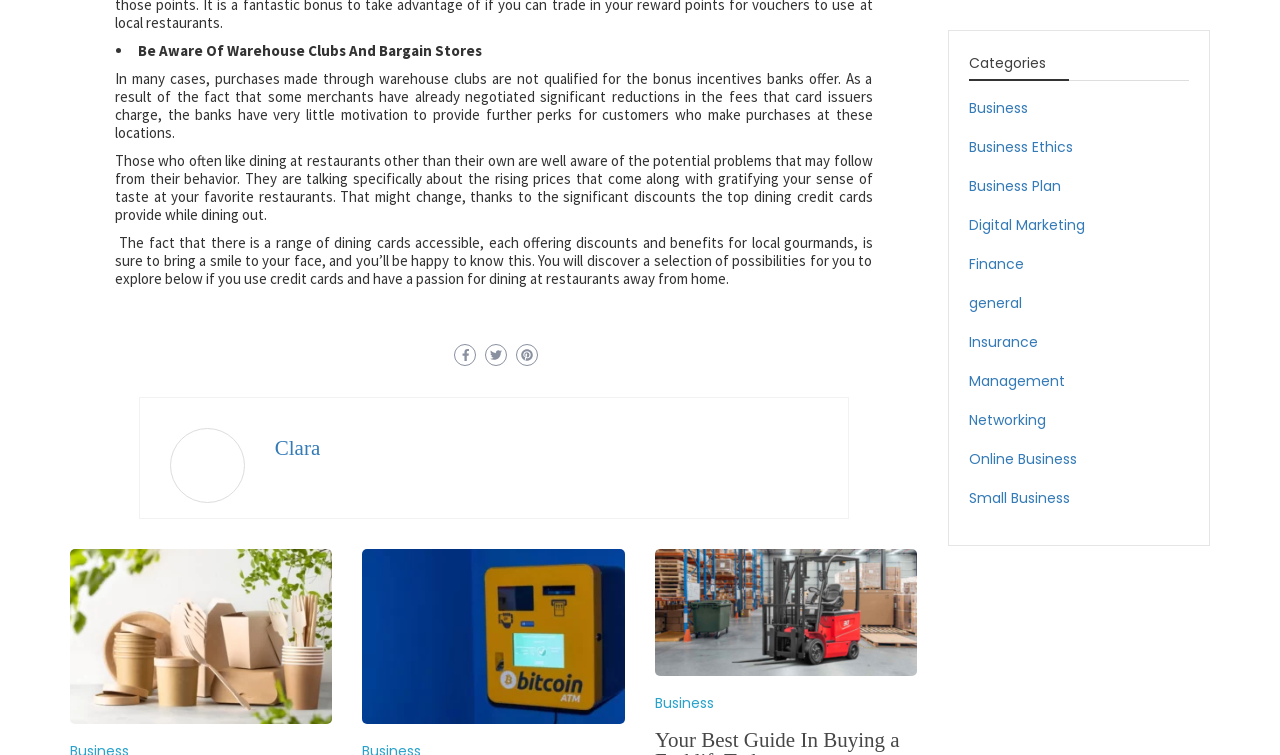Find the bounding box coordinates of the area to click in order to follow the instruction: "Browse forklifts for sale in NZ".

[0.512, 0.797, 0.717, 0.863]